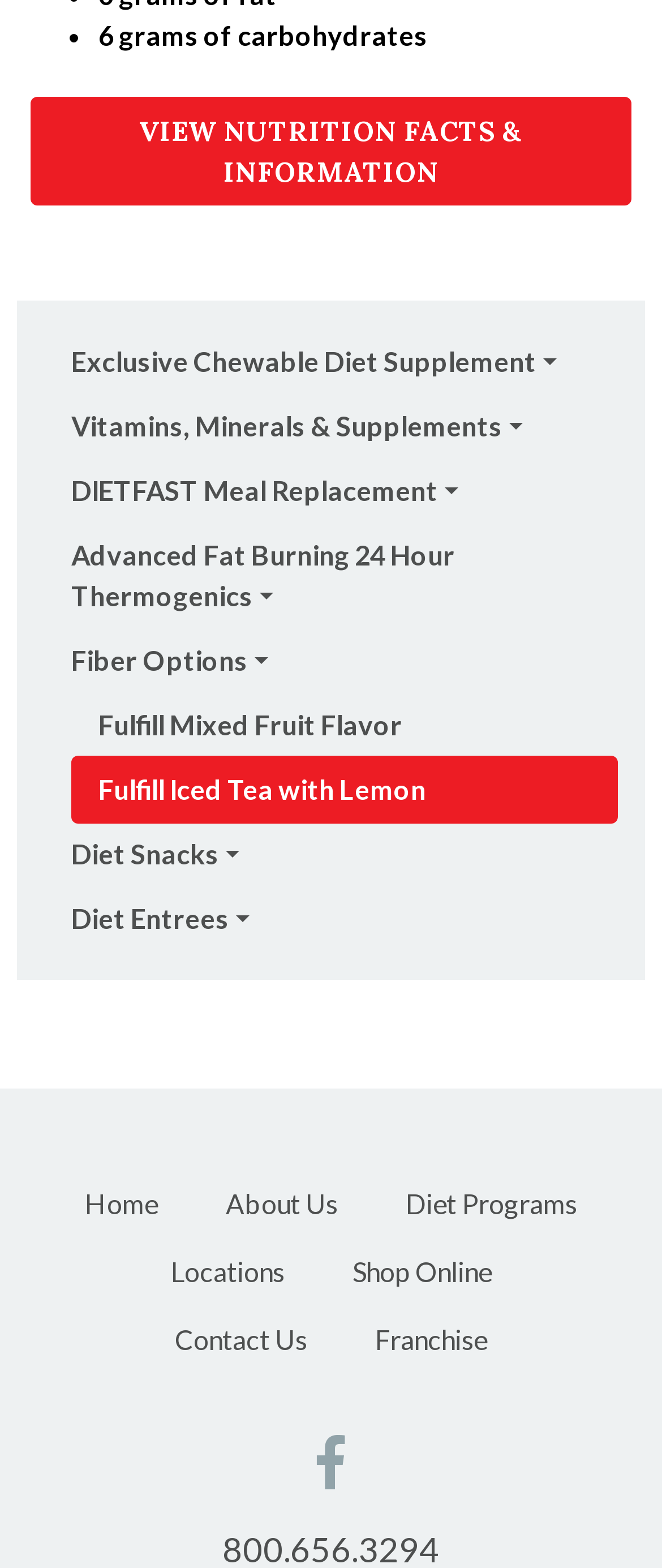What is the carbohydrate content?
Please interpret the details in the image and answer the question thoroughly.

The question is asking about the carbohydrate content, which can be found in the StaticText element with the text '6 grams of carbohydrates' at coordinates [0.149, 0.012, 0.646, 0.033]. This element is a child of the Root Element, indicating that it is a prominent piece of information on the webpage.